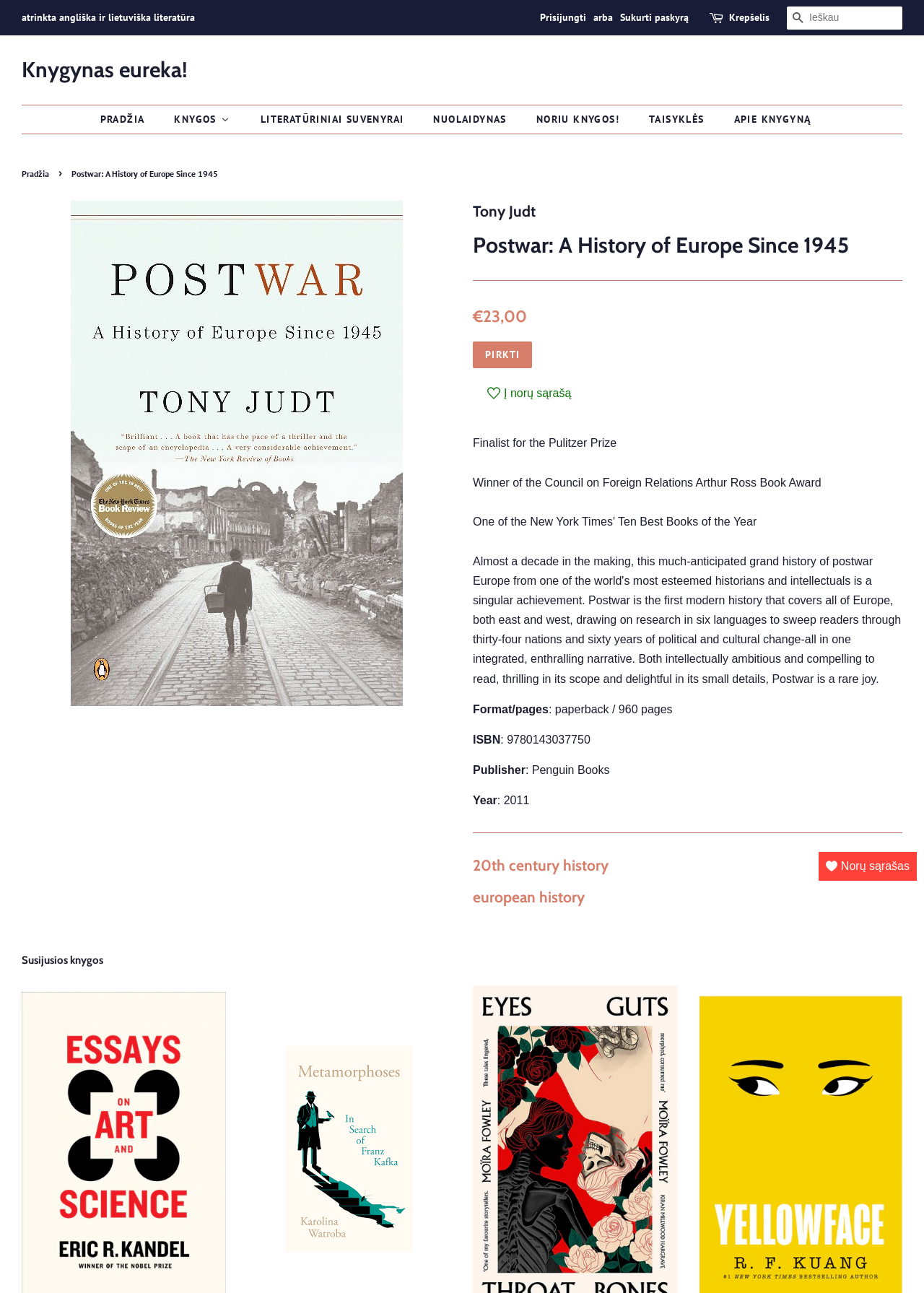Could you locate the bounding box coordinates for the section that should be clicked to accomplish this task: "Search for a book".

[0.852, 0.005, 0.977, 0.023]